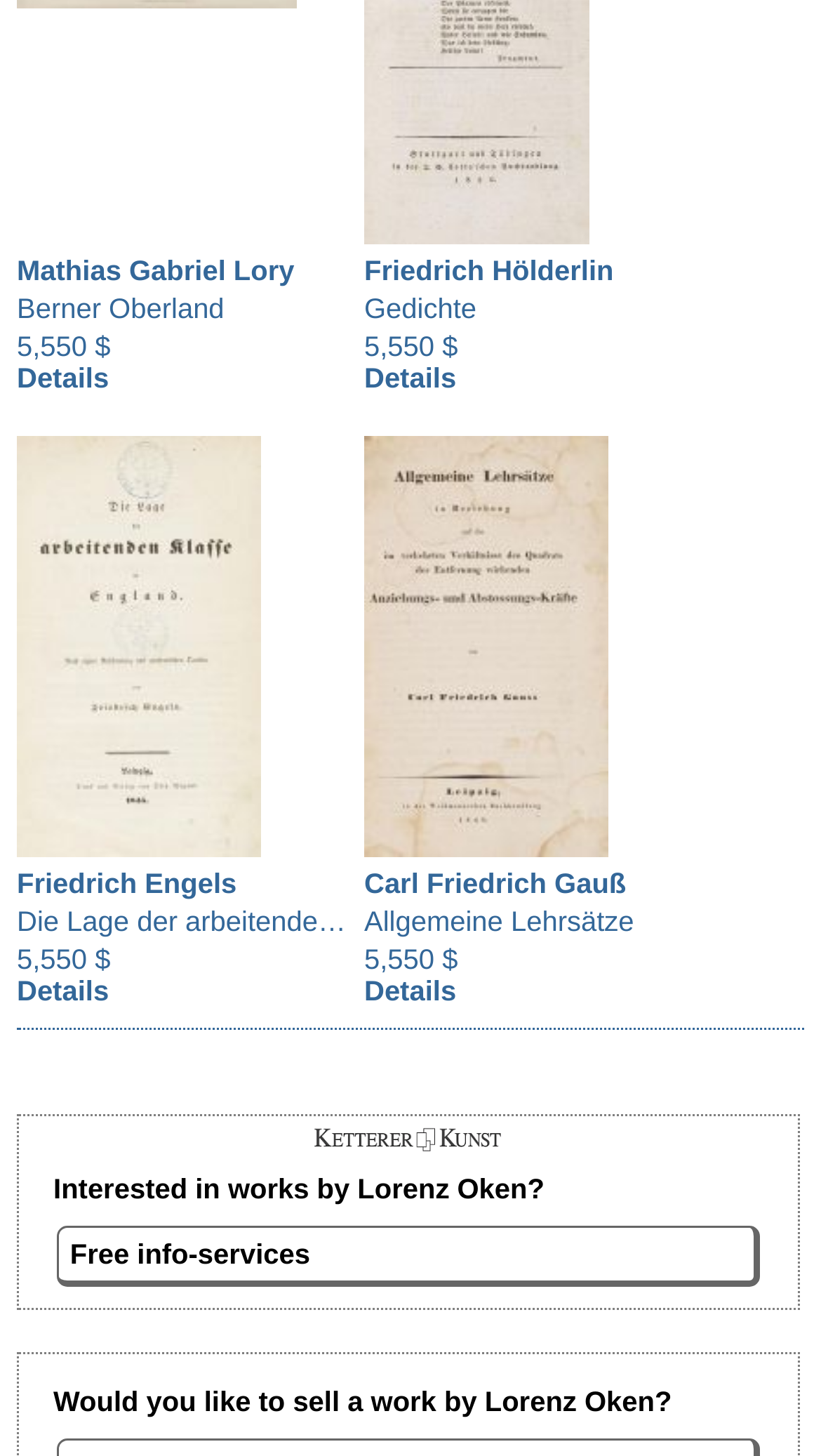Please provide a comprehensive answer to the question below using the information from the image: What service is offered for free?

I found a link with the text 'Free info-services', which suggests that the website offers information services for free.